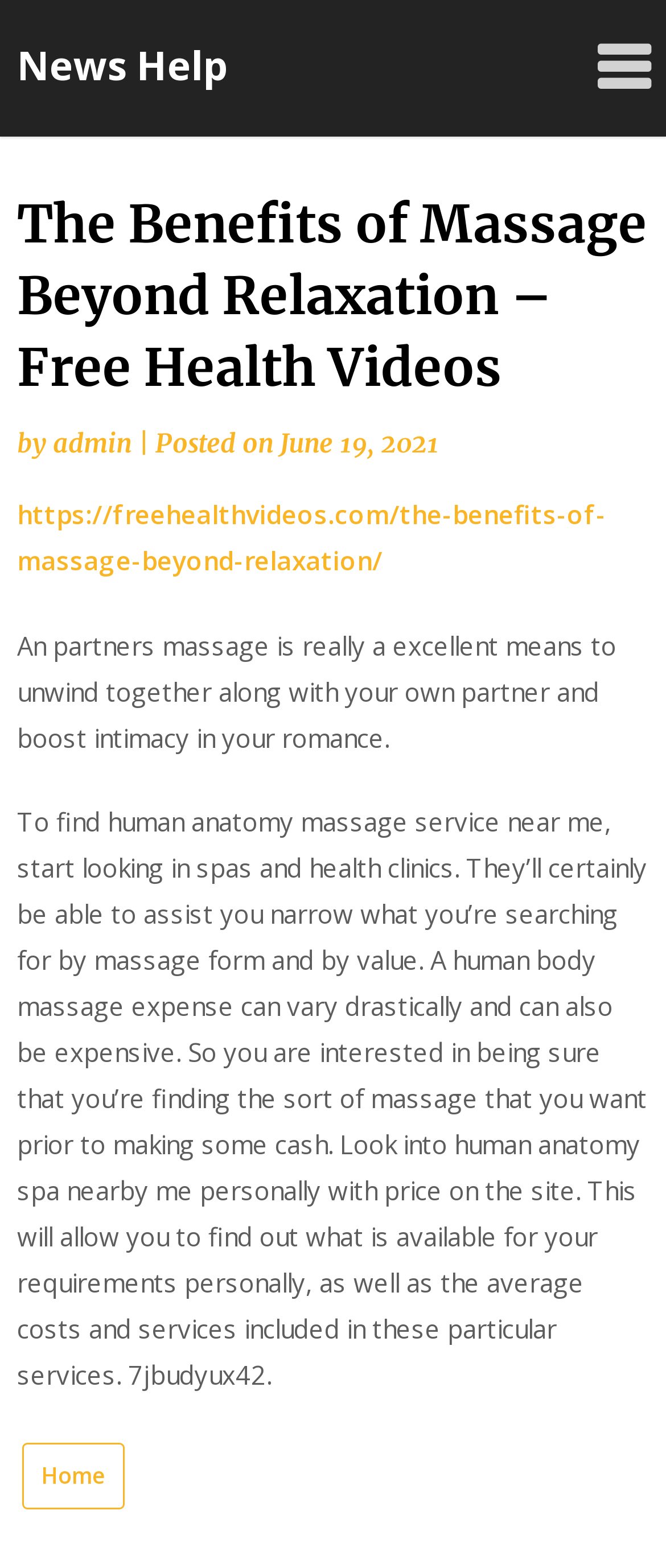Specify the bounding box coordinates (top-left x, top-left y, bottom-right x, bottom-right y) of the UI element in the screenshot that matches this description: June 19, 2021

[0.421, 0.272, 0.659, 0.293]